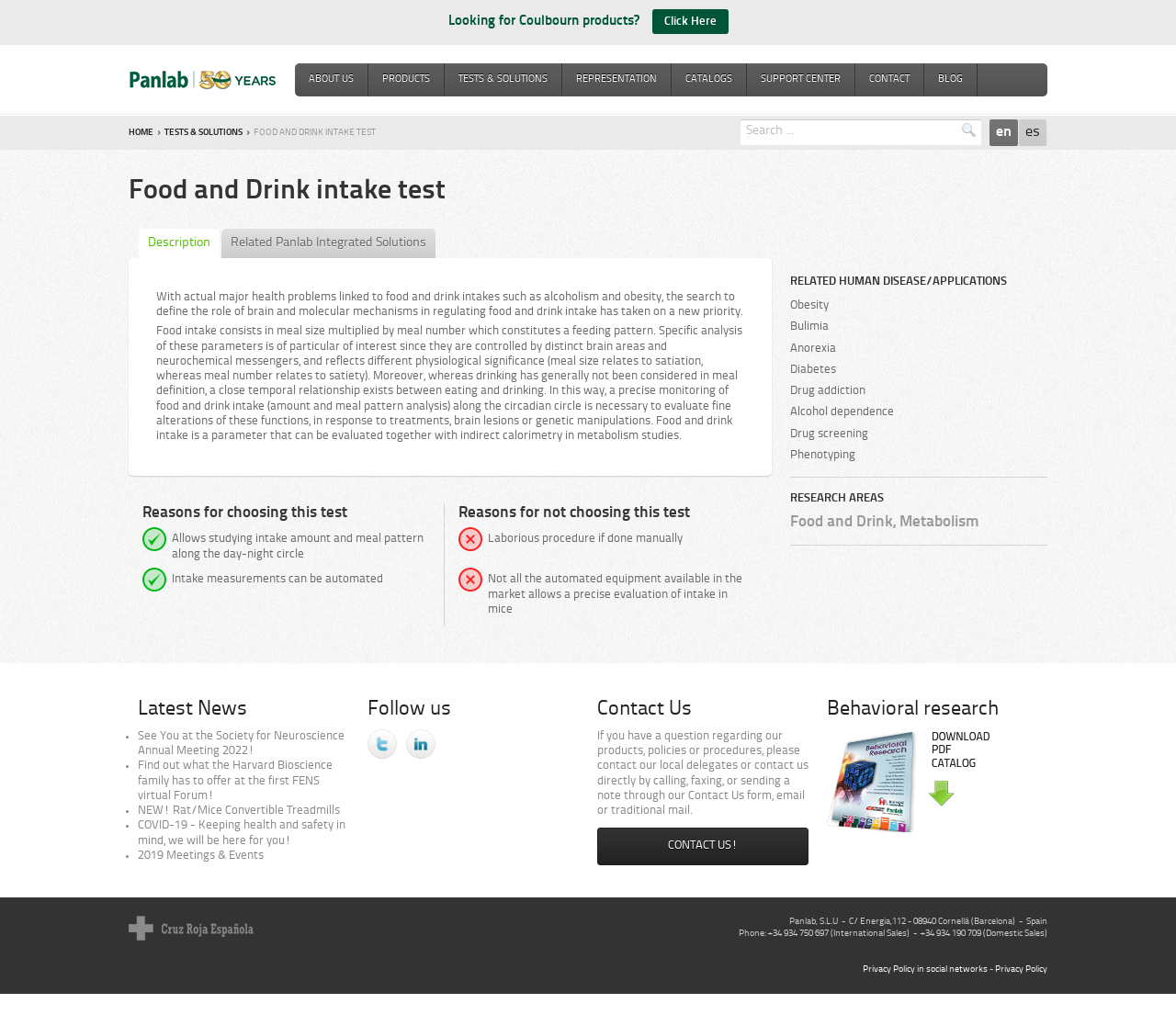From the given element description: "Panlab | Harvard Apparatus", find the bounding box for the UI element. Provide the coordinates as four float numbers between 0 and 1, in the order [left, top, right, bottom].

[0.109, 0.064, 0.235, 0.089]